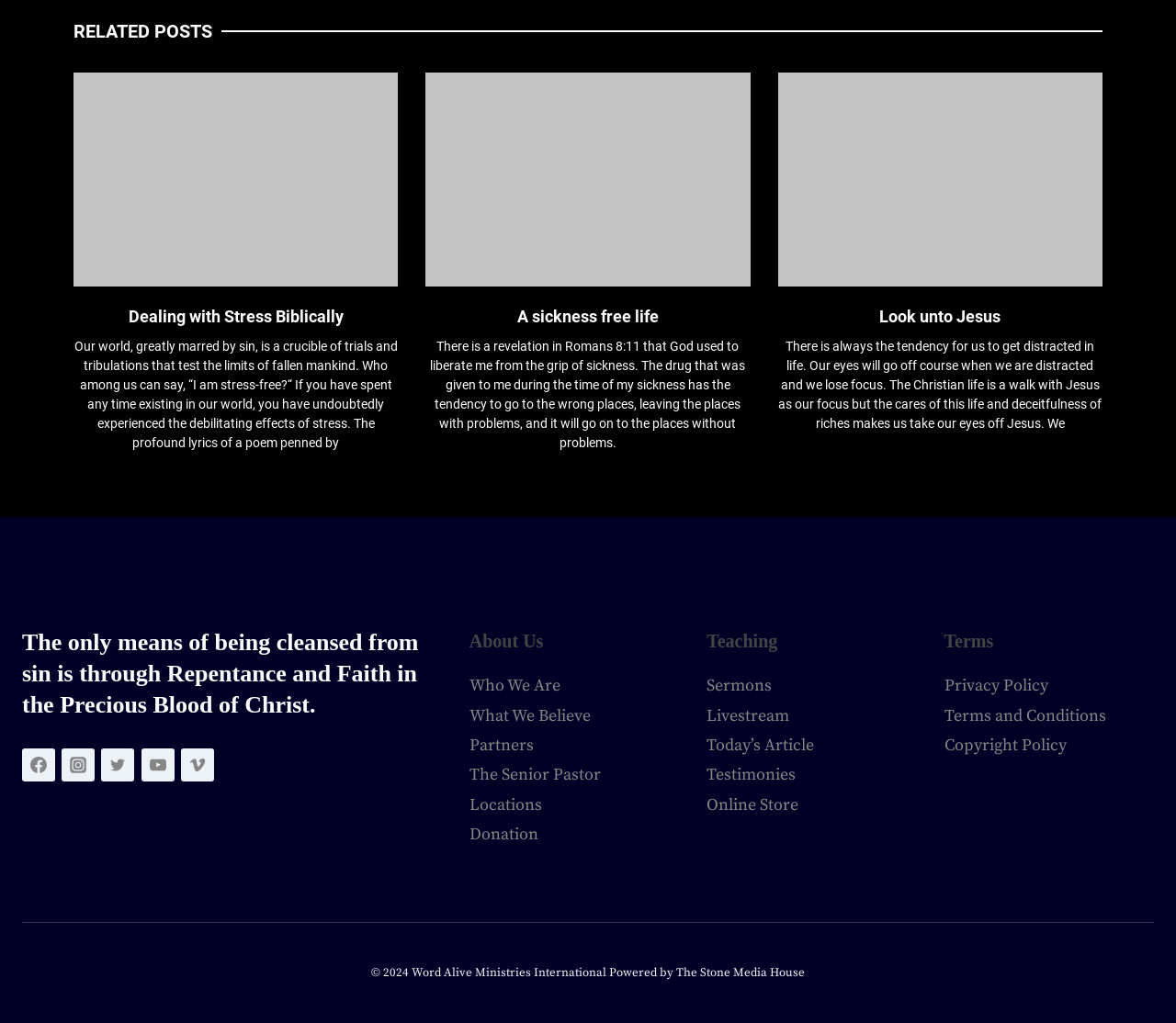Locate the bounding box coordinates of the element that should be clicked to execute the following instruction: "Learn about 'Who We Are'".

[0.399, 0.66, 0.476, 0.681]